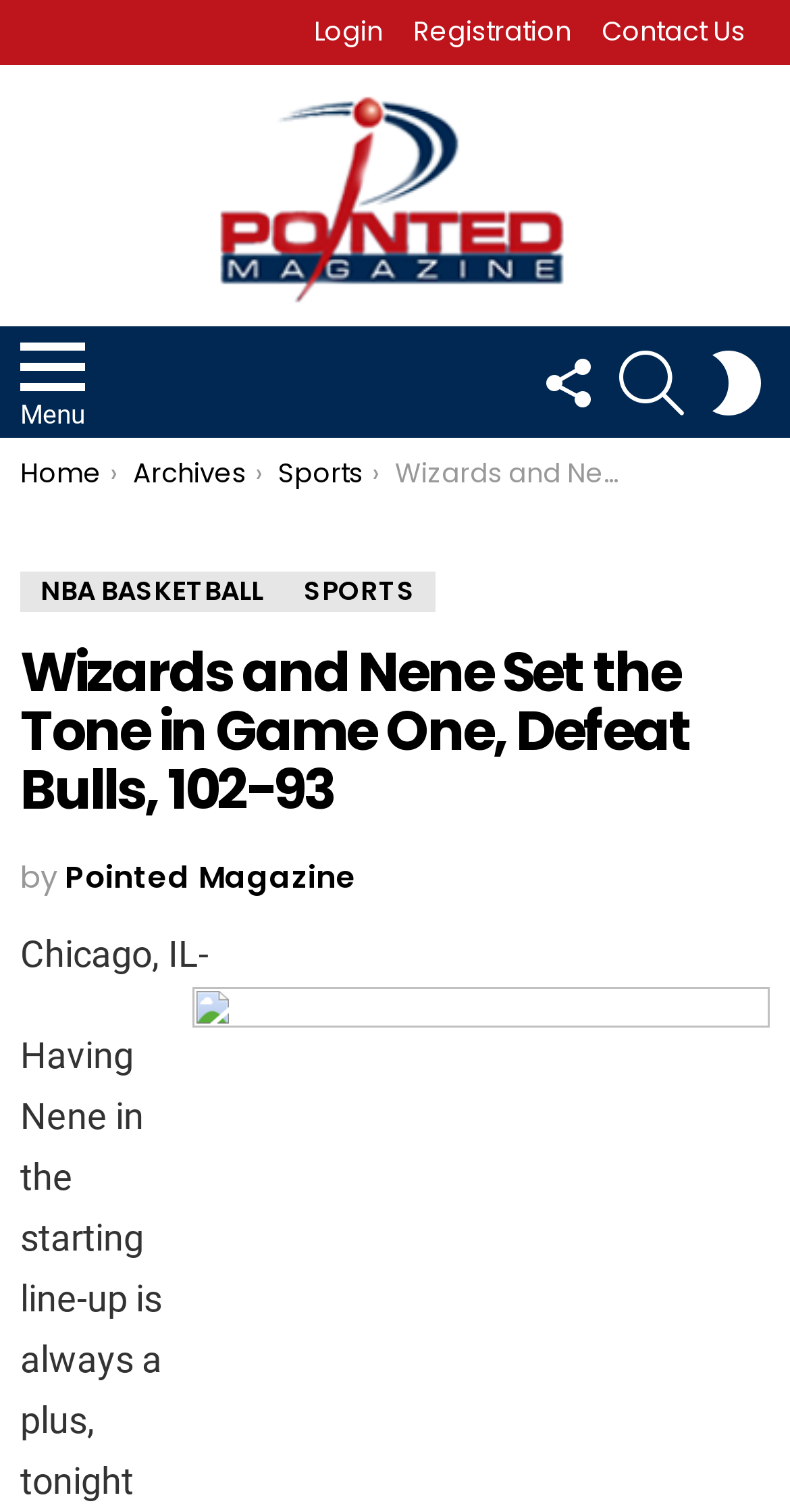Based on the element description "Menu", predict the bounding box coordinates of the UI element.

[0.026, 0.216, 0.108, 0.29]